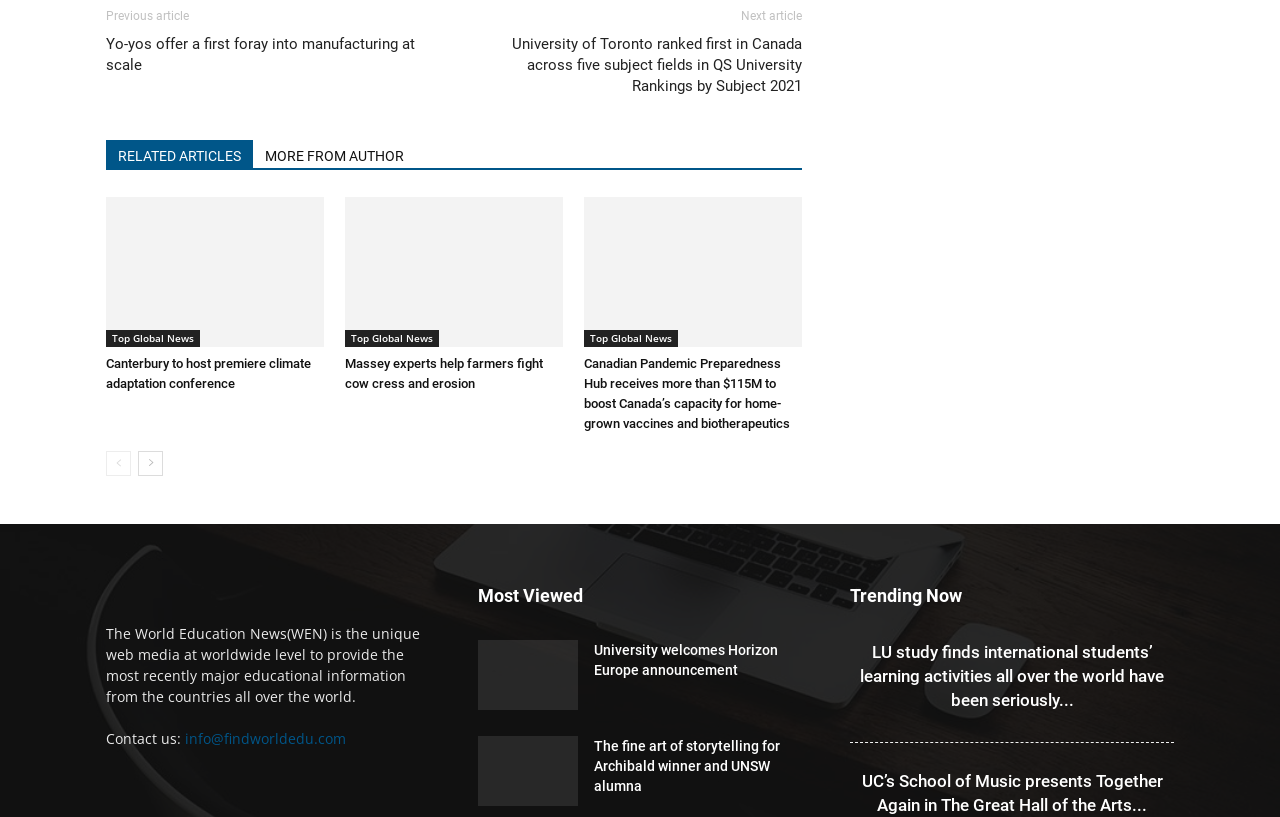Identify the bounding box coordinates of the element to click to follow this instruction: 'View the image for 'Massey experts help farmers fight cow cress and erosion''. Ensure the coordinates are four float values between 0 and 1, provided as [left, top, right, bottom].

[0.27, 0.241, 0.44, 0.425]